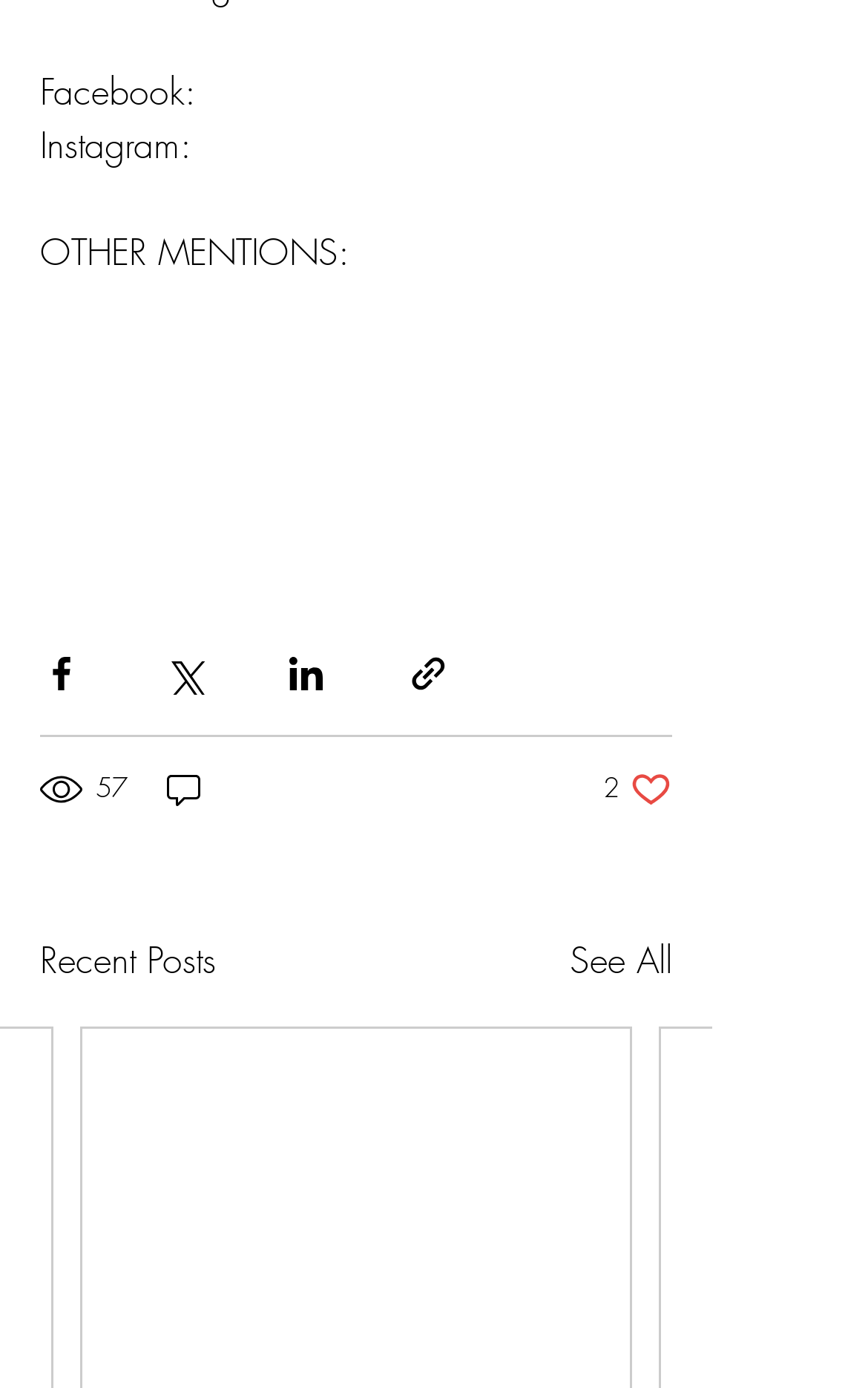How many views does the post have?
Respond with a short answer, either a single word or a phrase, based on the image.

57 views